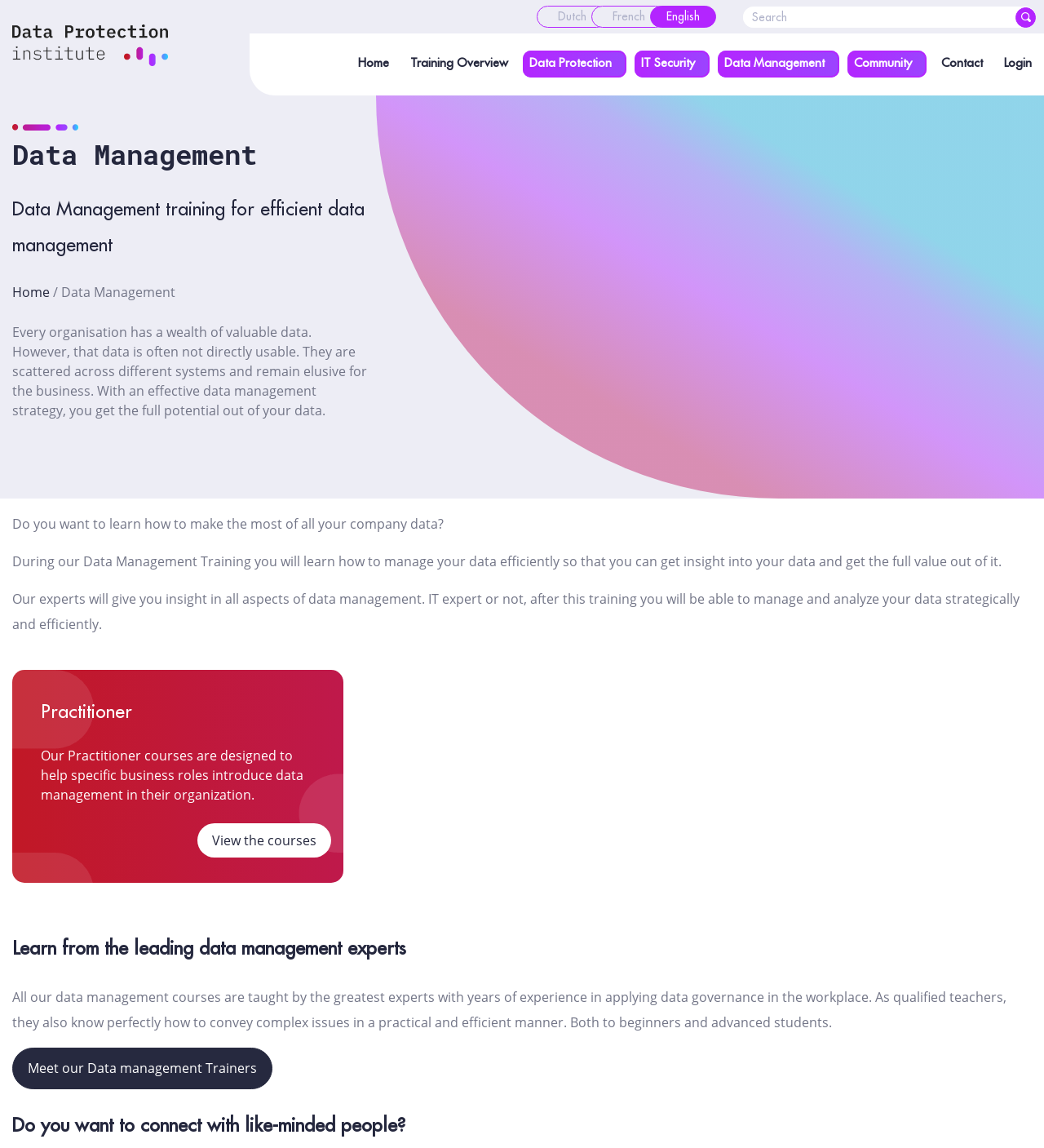Determine the bounding box coordinates of the UI element described by: "Data Protection".

[0.501, 0.044, 0.592, 0.067]